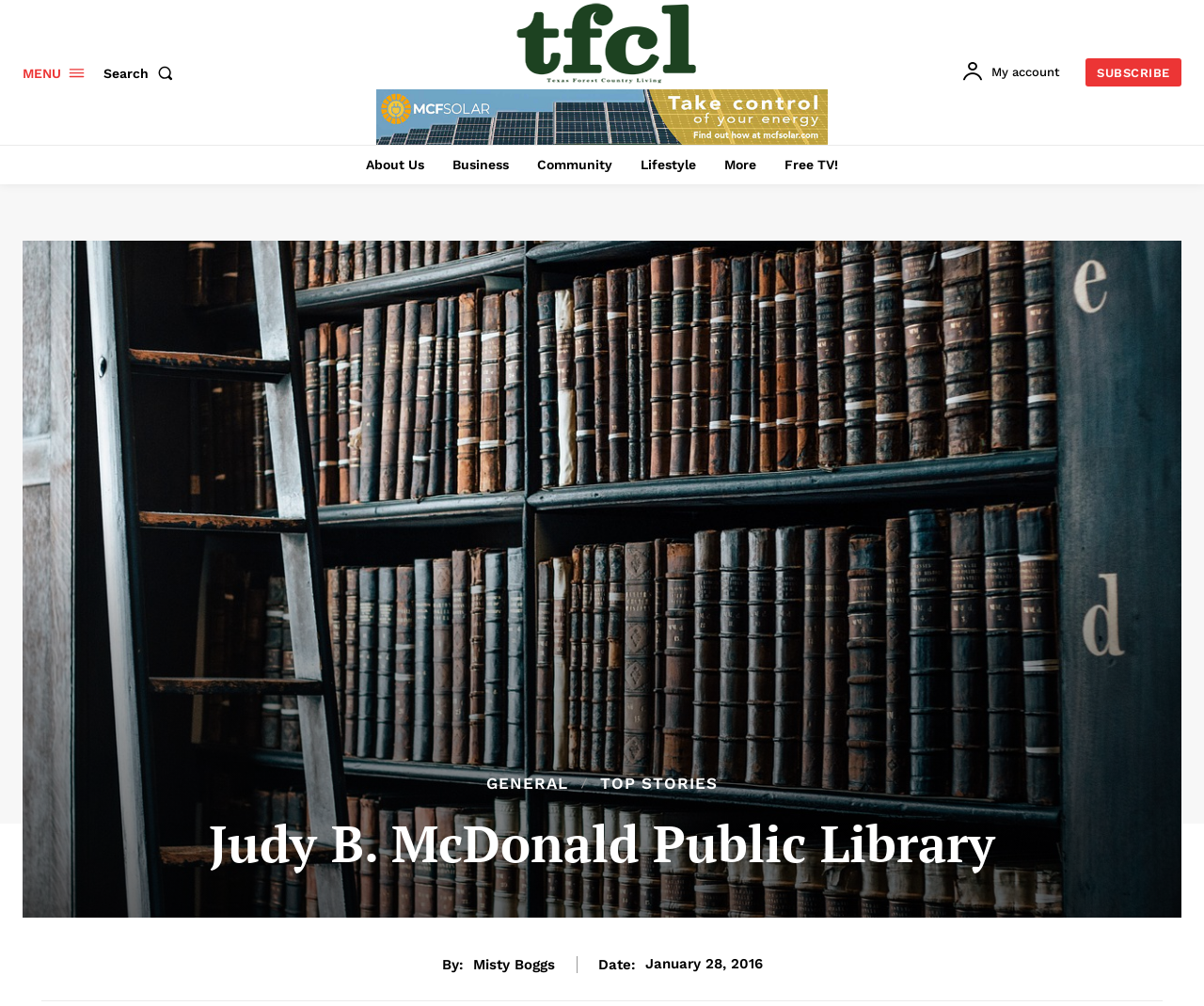Specify the bounding box coordinates of the area to click in order to follow the given instruction: "Subscribe to the newsletter."

[0.902, 0.058, 0.981, 0.086]